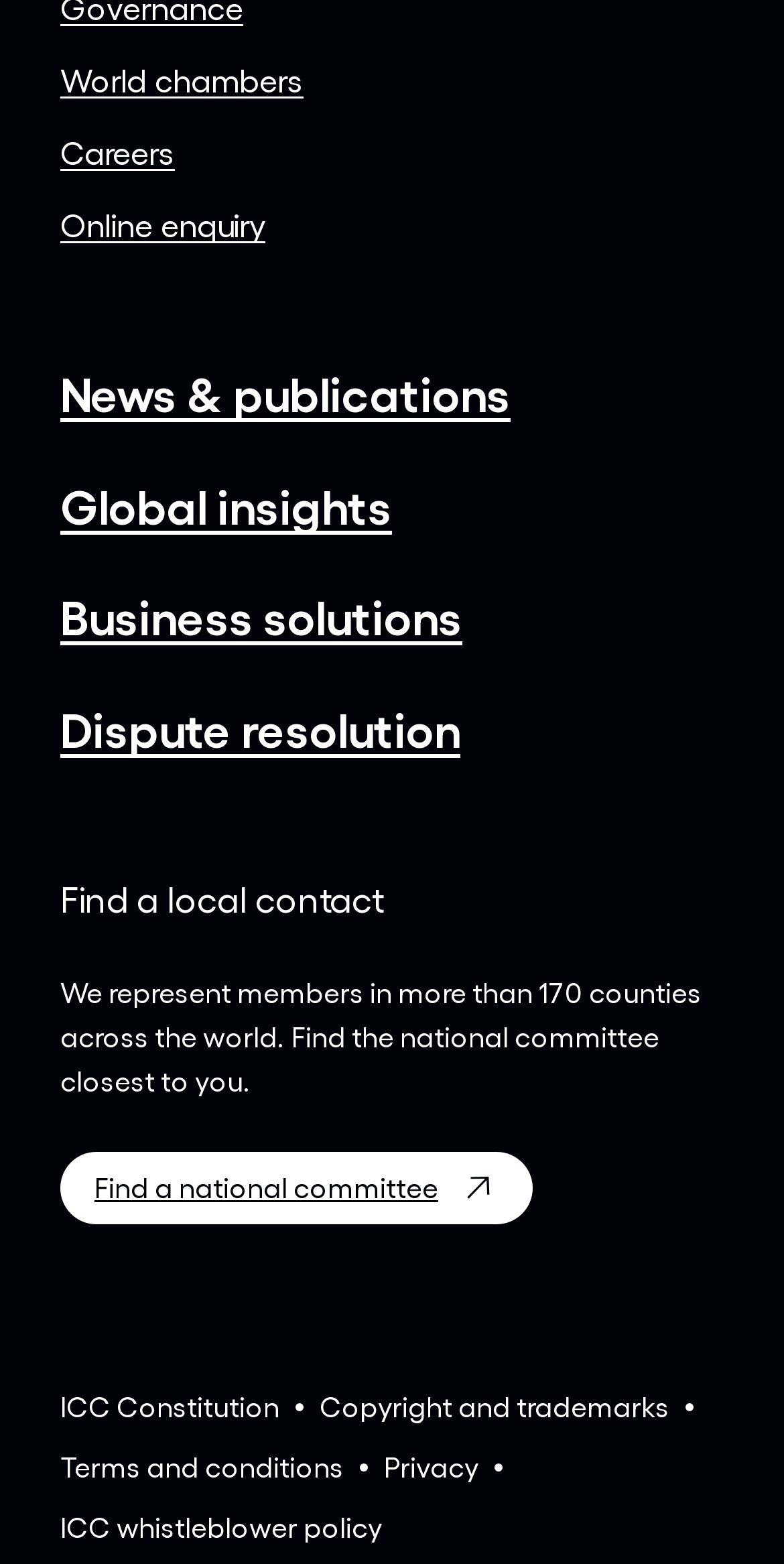Provide a one-word or short-phrase answer to the question:
What is the first link on the webpage?

World chambers